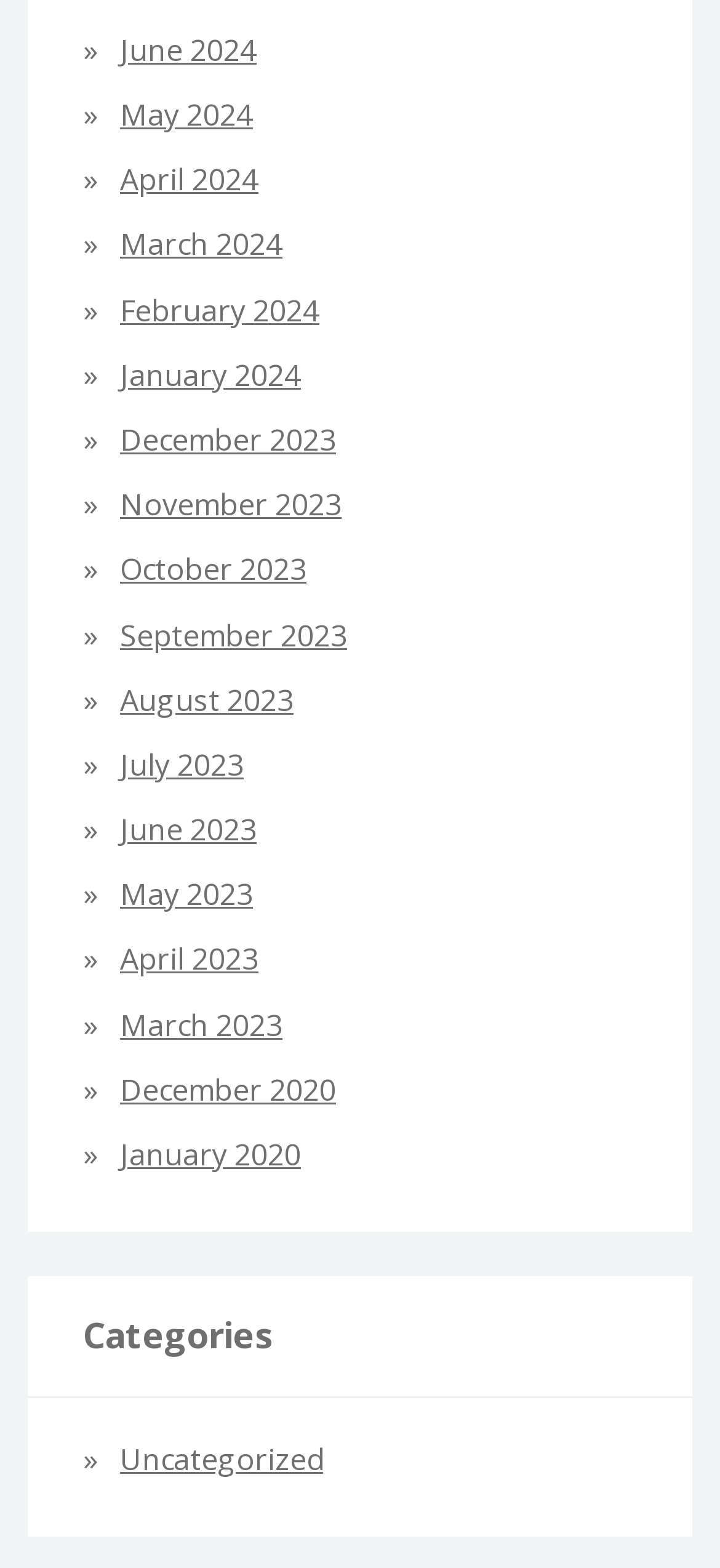Identify the bounding box coordinates for the region of the element that should be clicked to carry out the instruction: "browse categories". The bounding box coordinates should be four float numbers between 0 and 1, i.e., [left, top, right, bottom].

[0.038, 0.814, 0.962, 0.892]